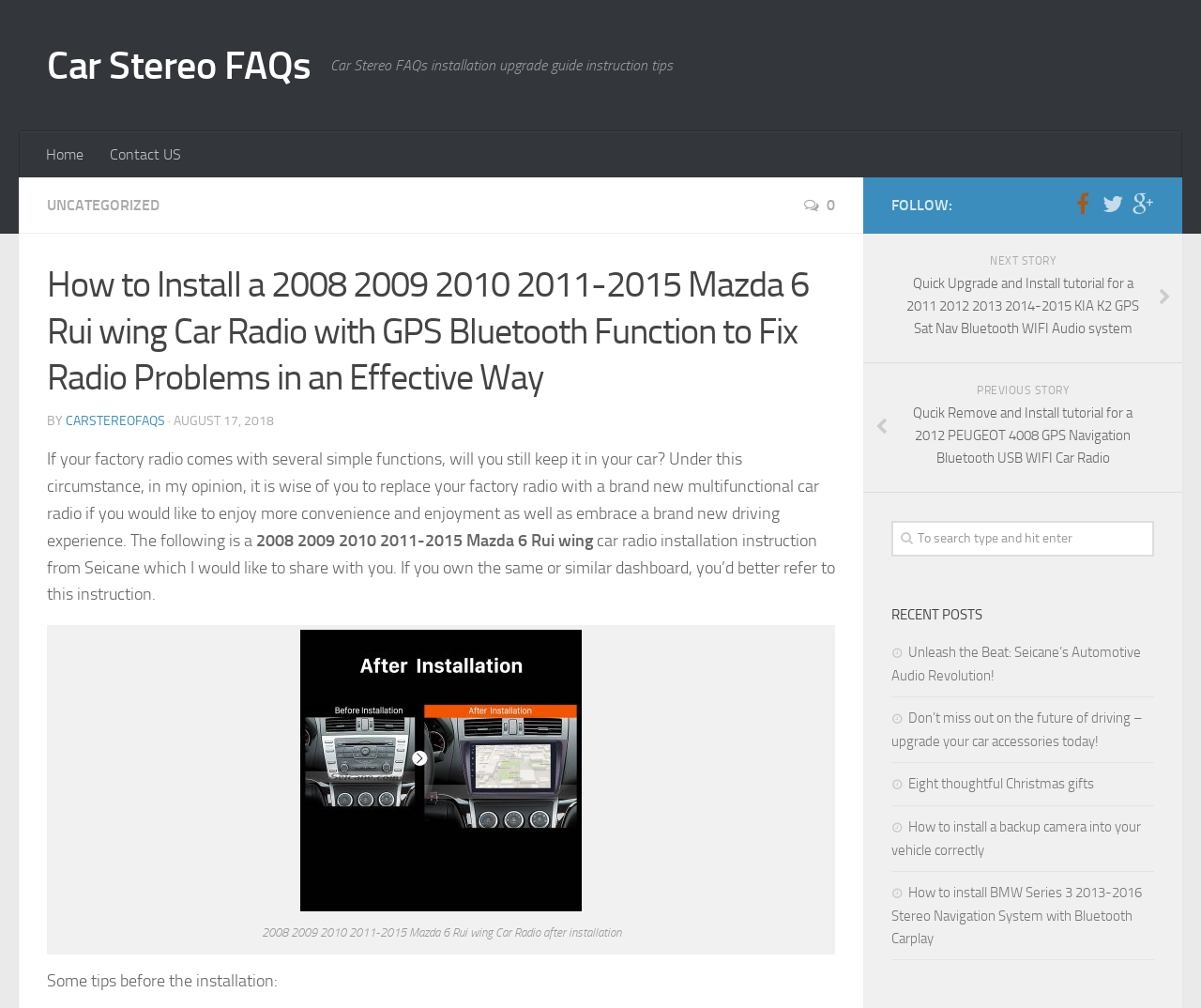What is the topic of the recent posts section?
Can you give a detailed and elaborate answer to the question?

The topic of the recent posts section can be inferred by looking at the titles of the links in the section, which include 'Unleash the Beat: Seicane’s Automotive Audio Revolution!', 'Don’t miss out on the future of driving – upgrade your car accessories today!', and 'How to install a backup camera into your vehicle correctly'. The topic of the recent posts section appears to be car accessories and installation.